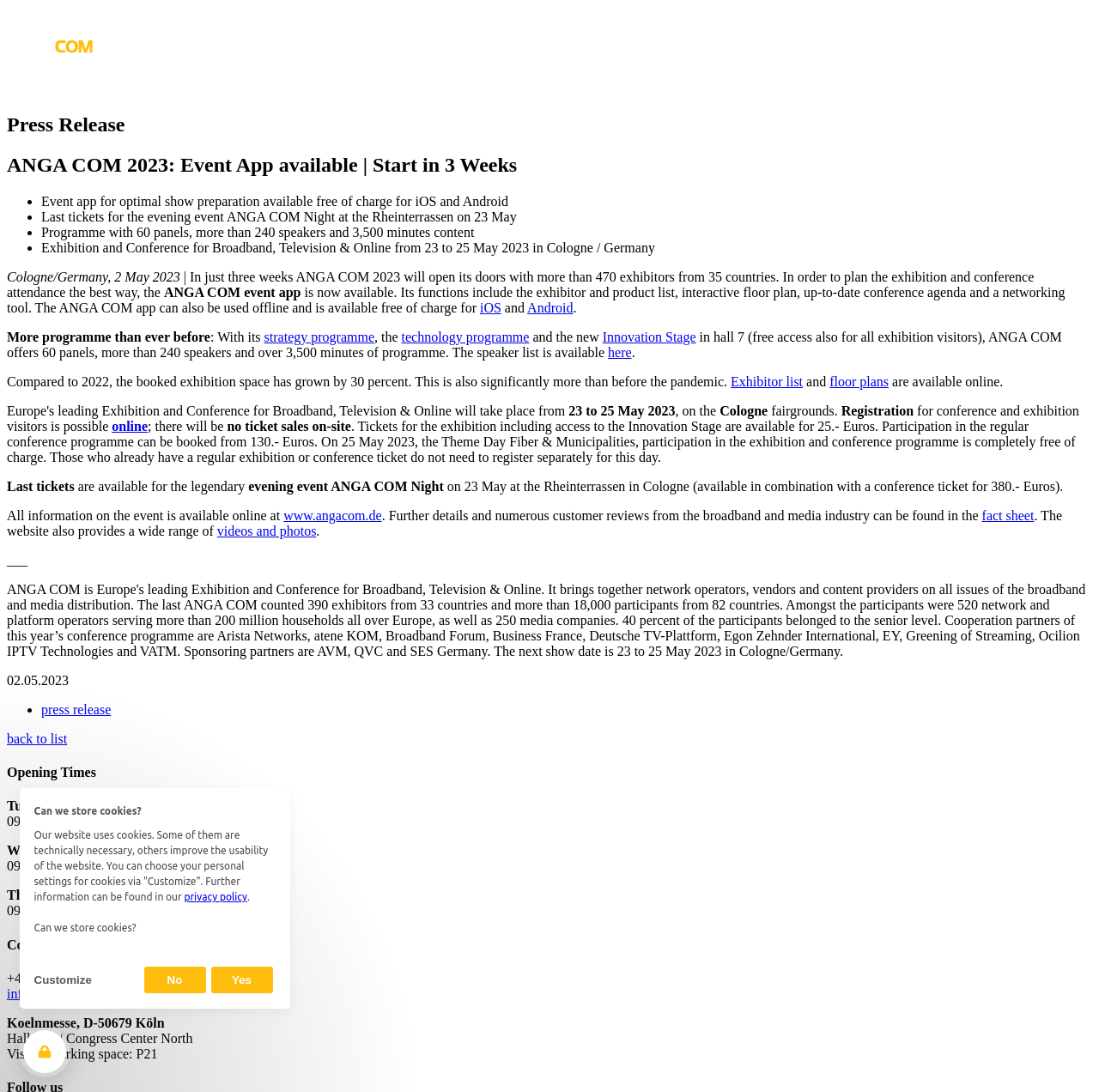Please mark the bounding box coordinates of the area that should be clicked to carry out the instruction: "Click on the link to download the event app for iOS".

[0.437, 0.275, 0.456, 0.288]